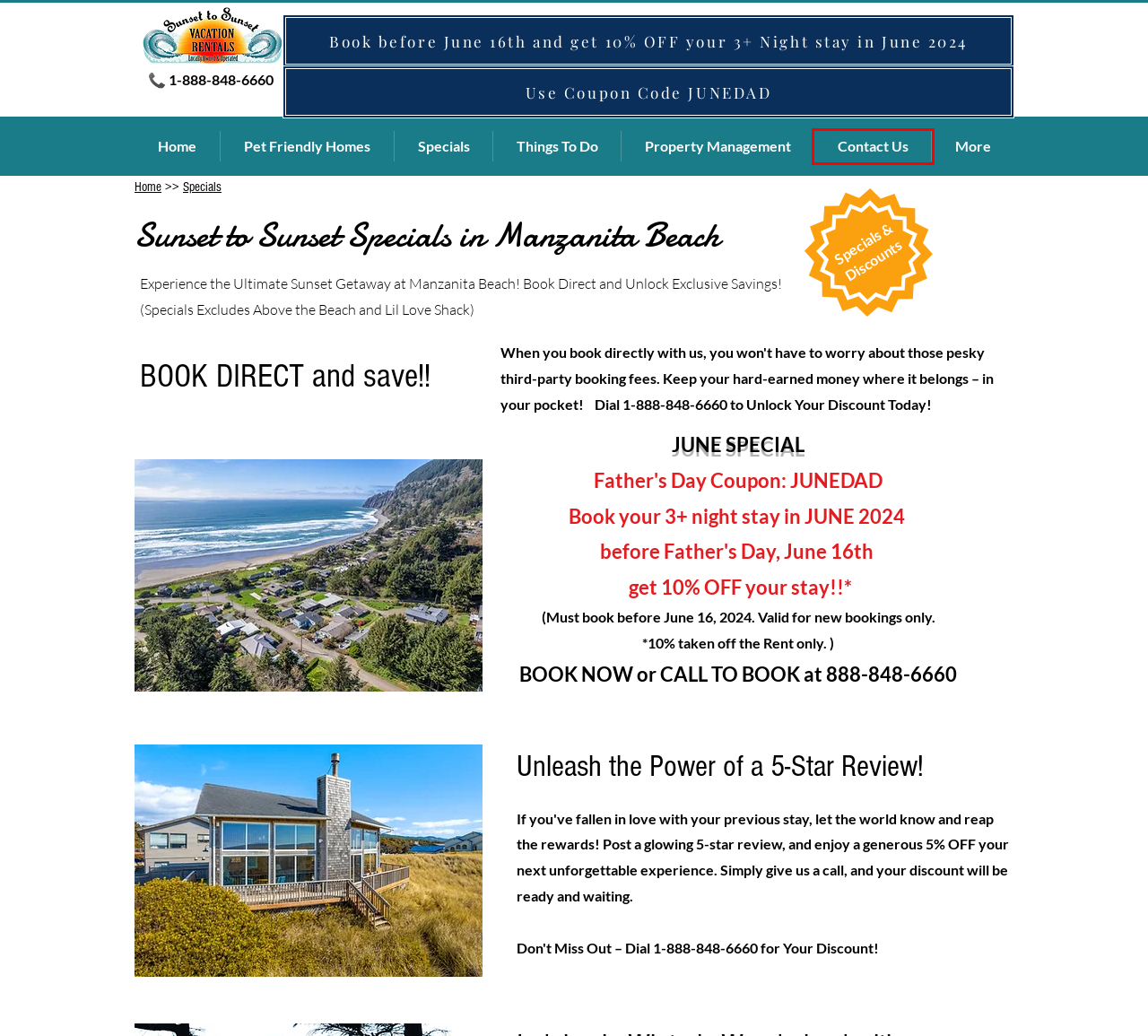Given a webpage screenshot with a red bounding box around a UI element, choose the webpage description that best matches the new webpage after clicking the element within the bounding box. Here are the candidates:
A. Vacation Rentals | Sunset To Sunset
B. Owner Portal
C. Contact Us | Sunset To Sunset
D. Web Designer in Leeds | Website Designer | Yaz Designs
E. Things To Do - Hiking Trails, Horseback Riding & Kayaking Manzanita Oregon | Sunset to Sunset
F. Manzanita Oregon Coast Property Management | Sunset to Sunset
G. Vacation Rentals Holiday Homes Manzanita Beach Oregon Coast | Sunset To Sunset
H. Manzanita Beach Vacation Pet Friendly Rentals Oregon Coast | Sunset to Sunset

C